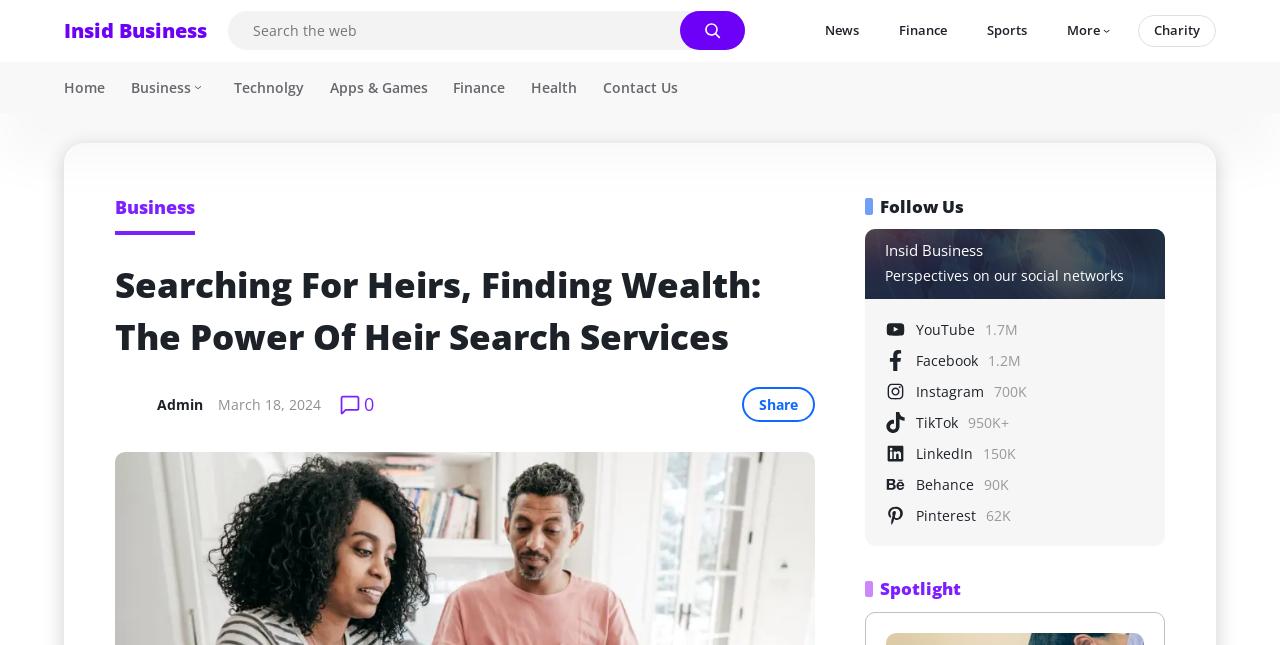Please find the bounding box coordinates of the element that must be clicked to perform the given instruction: "Go to Business page". The coordinates should be four float numbers from 0 to 1, i.e., [left, top, right, bottom].

[0.05, 0.033, 0.162, 0.063]